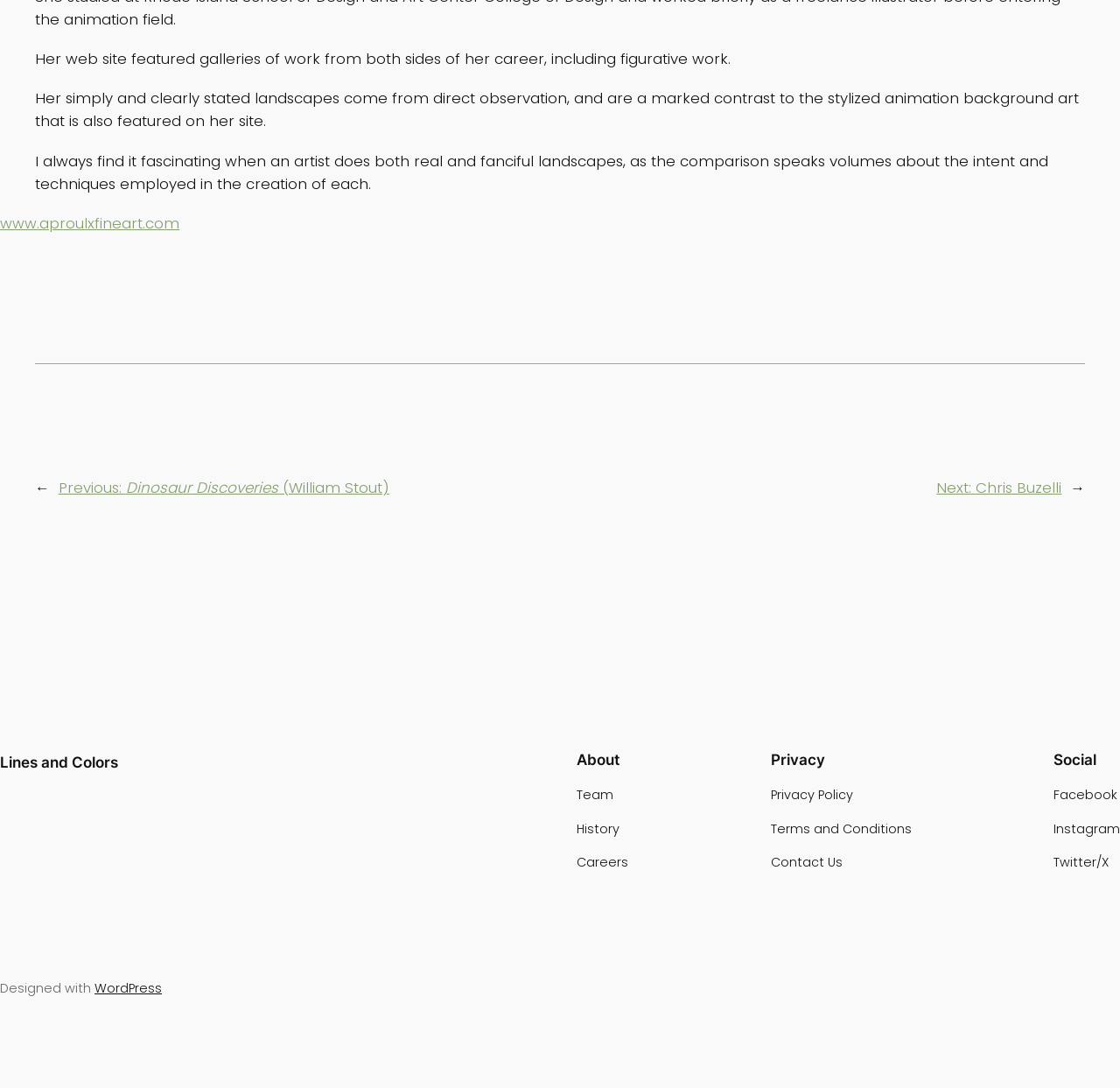Can you specify the bounding box coordinates of the area that needs to be clicked to fulfill the following instruction: "visit the artist's website"?

[0.0, 0.195, 0.16, 0.215]